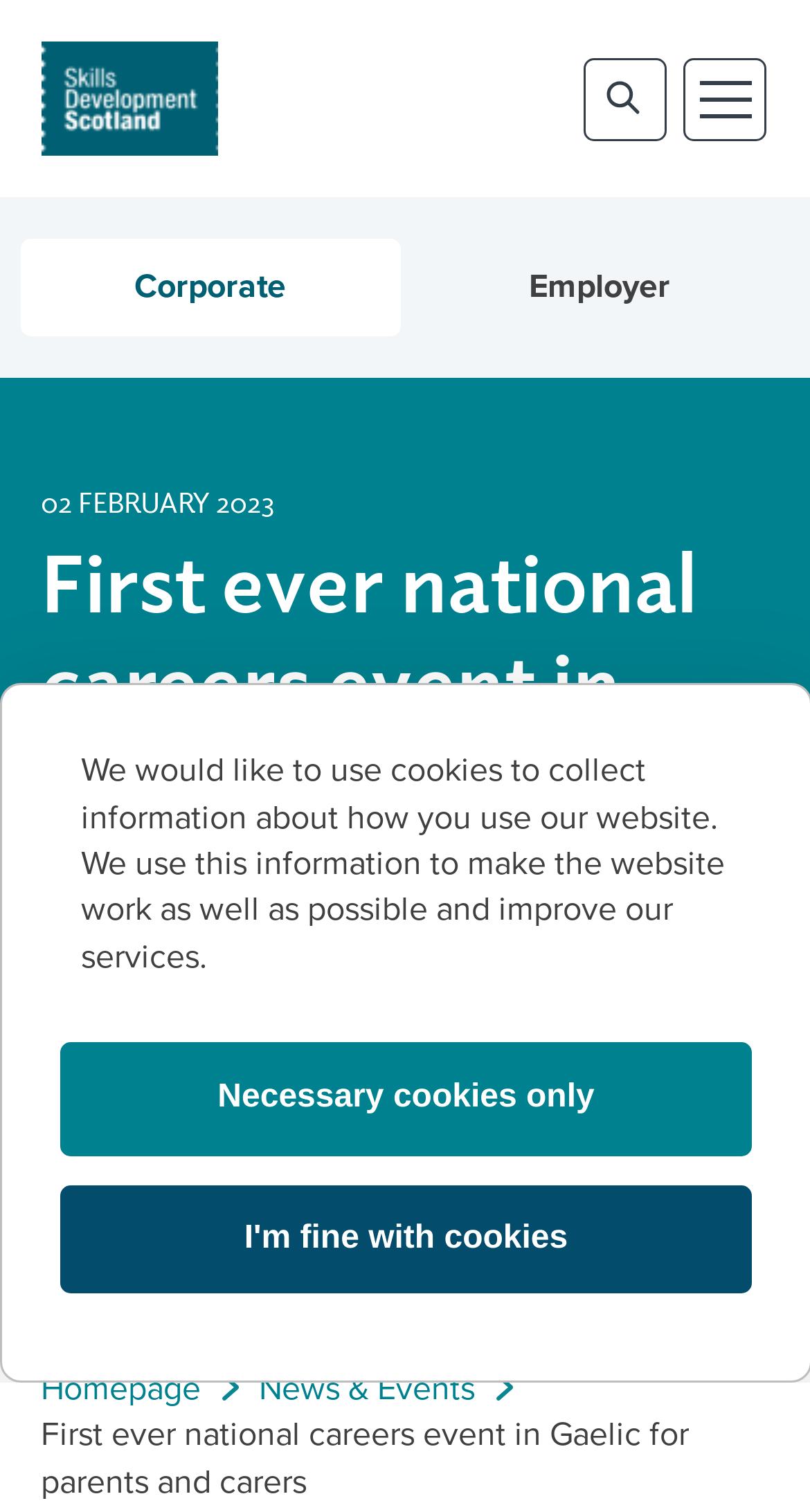Pinpoint the bounding box coordinates of the clickable element needed to complete the instruction: "share with email". The coordinates should be provided as four float numbers between 0 and 1: [left, top, right, bottom].

[0.415, 0.736, 0.61, 0.814]